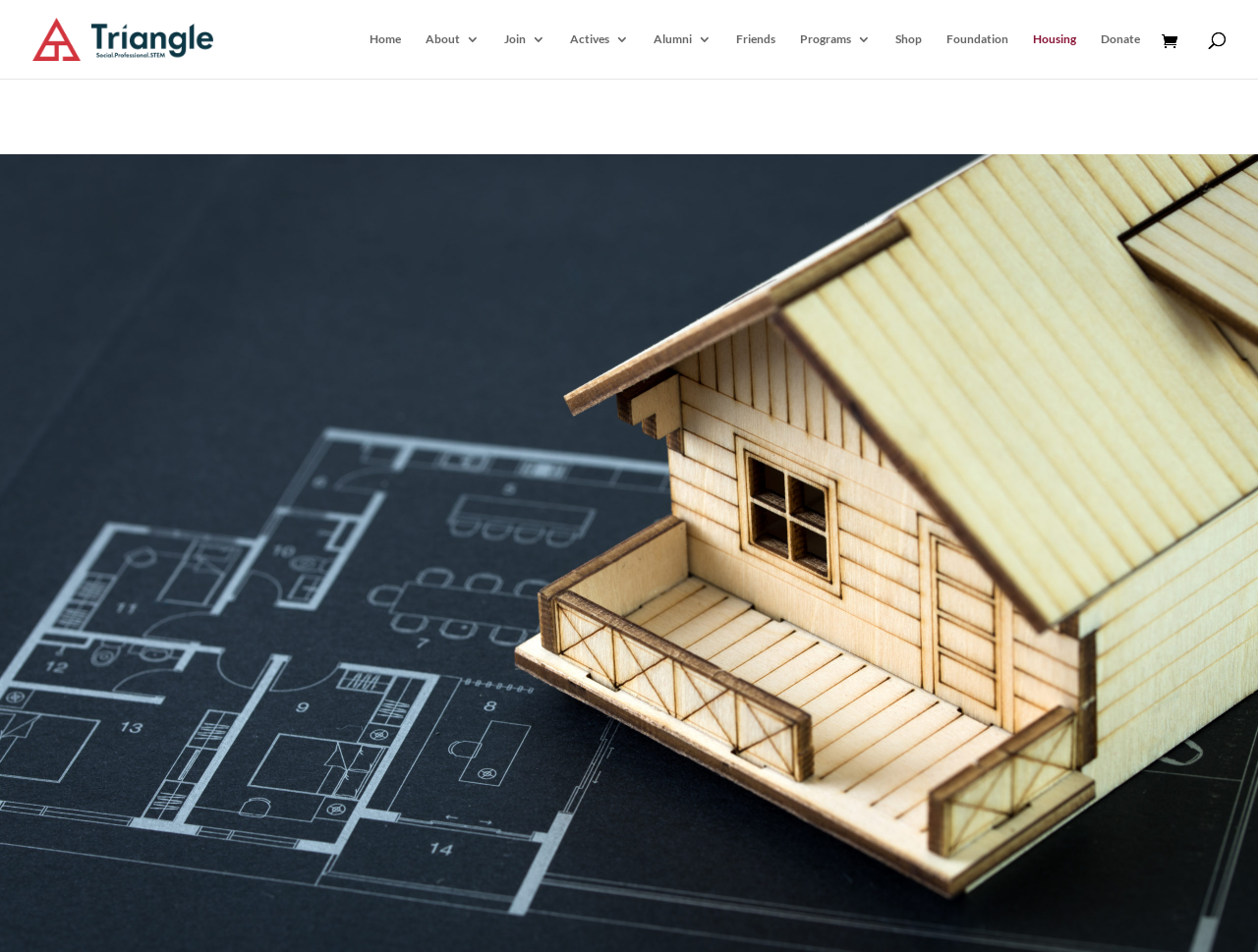Is there an image on the webpage?
Using the image, respond with a single word or phrase.

Yes